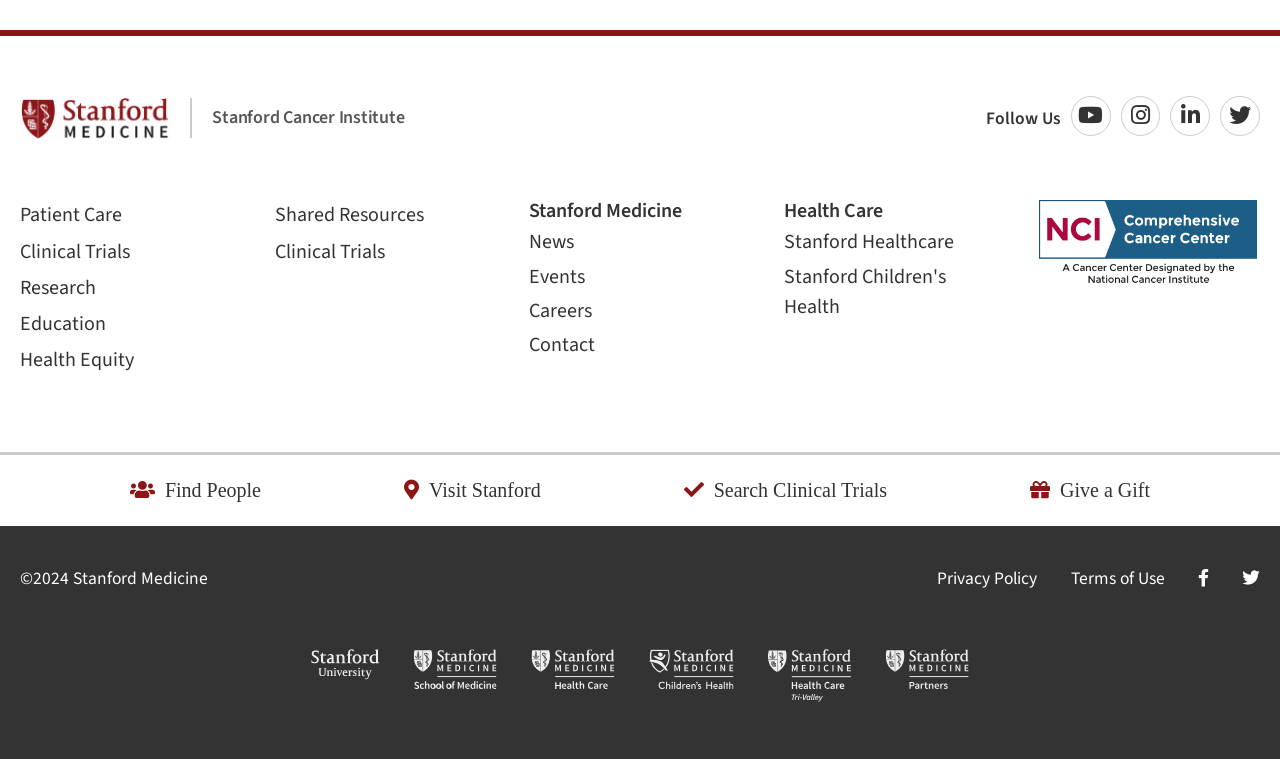Locate the bounding box coordinates of the area to click to fulfill this instruction: "Follow us on YouTube". The bounding box should be presented as four float numbers between 0 and 1, in the order [left, top, right, bottom].

[0.837, 0.127, 0.868, 0.179]